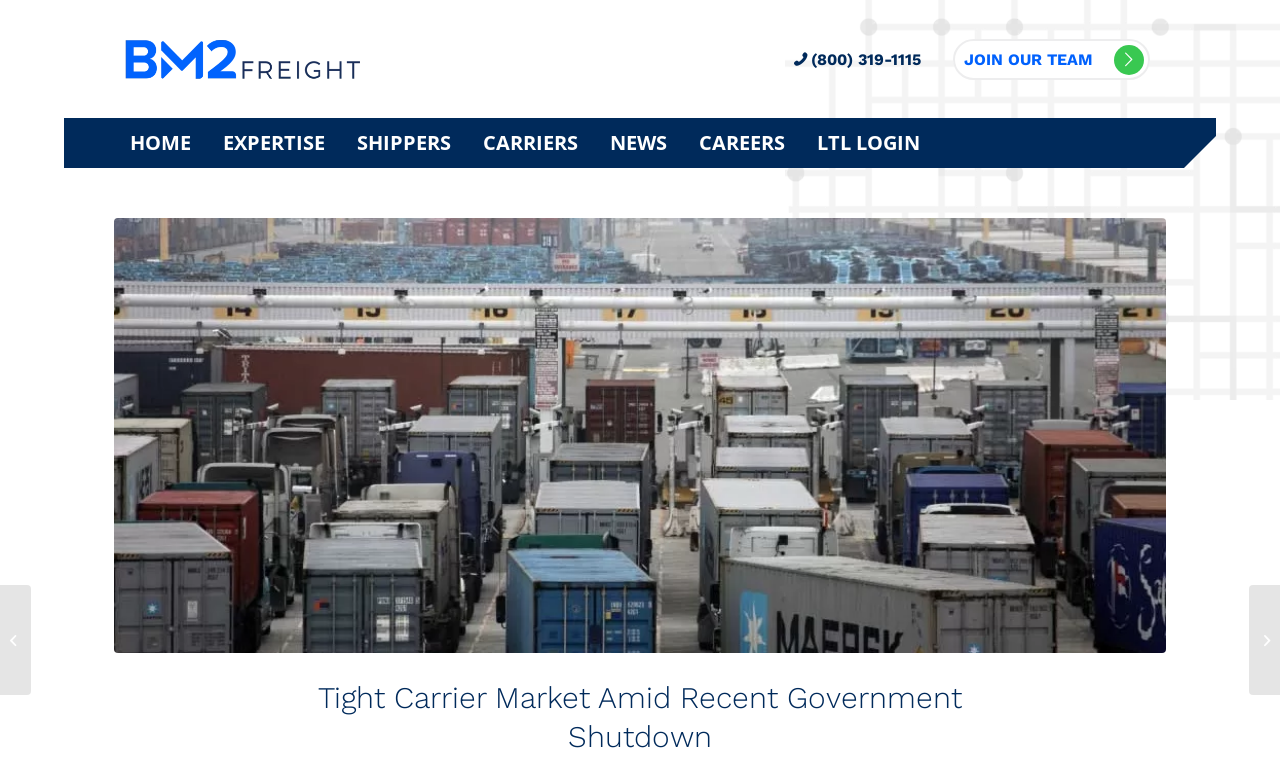What is the company name on the logo?
From the screenshot, provide a brief answer in one word or phrase.

BM2 Freight